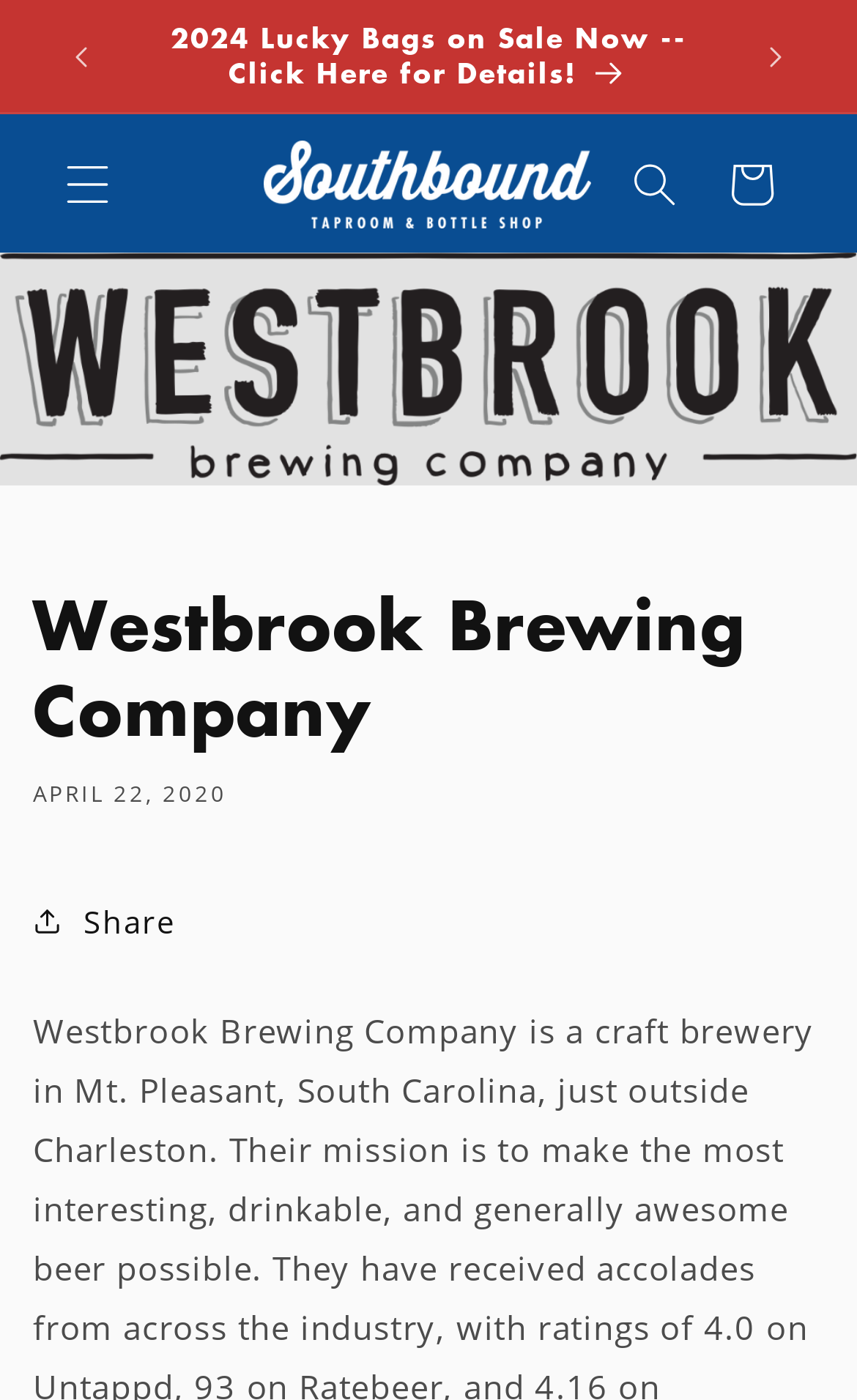Write an extensive caption that covers every aspect of the webpage.

The webpage is about Westbrook Brewing Company, a craft brewery in Mt. Pleasant, South Carolina. At the top of the page, there is an announcement bar with a carousel feature, which displays a series of announcements. The current announcement is about 2024 Lucky Bags being on sale now, with a link to click for more details. There are buttons to navigate to the previous and next announcements.

Below the announcement bar, there is a menu button on the left side, which can be expanded to reveal more options. On the right side, there is a link to the Southbound Taproom & Bottle Shop, accompanied by an image.

In the top-right corner, there are three buttons: a search button, a cart button, and a Westbrook Brewing Company logo. The cart button has a popup dialog.

The main content of the page starts with a header section, which displays the company name "Westbrook Brewing Company" in a large font. Below the header, there is a time stamp indicating April 22, 2020. On the right side of the time stamp, there is a share button.

Overall, the webpage has a clean layout, with a focus on announcing the company's news and providing easy access to its taproom and bottle shop information.